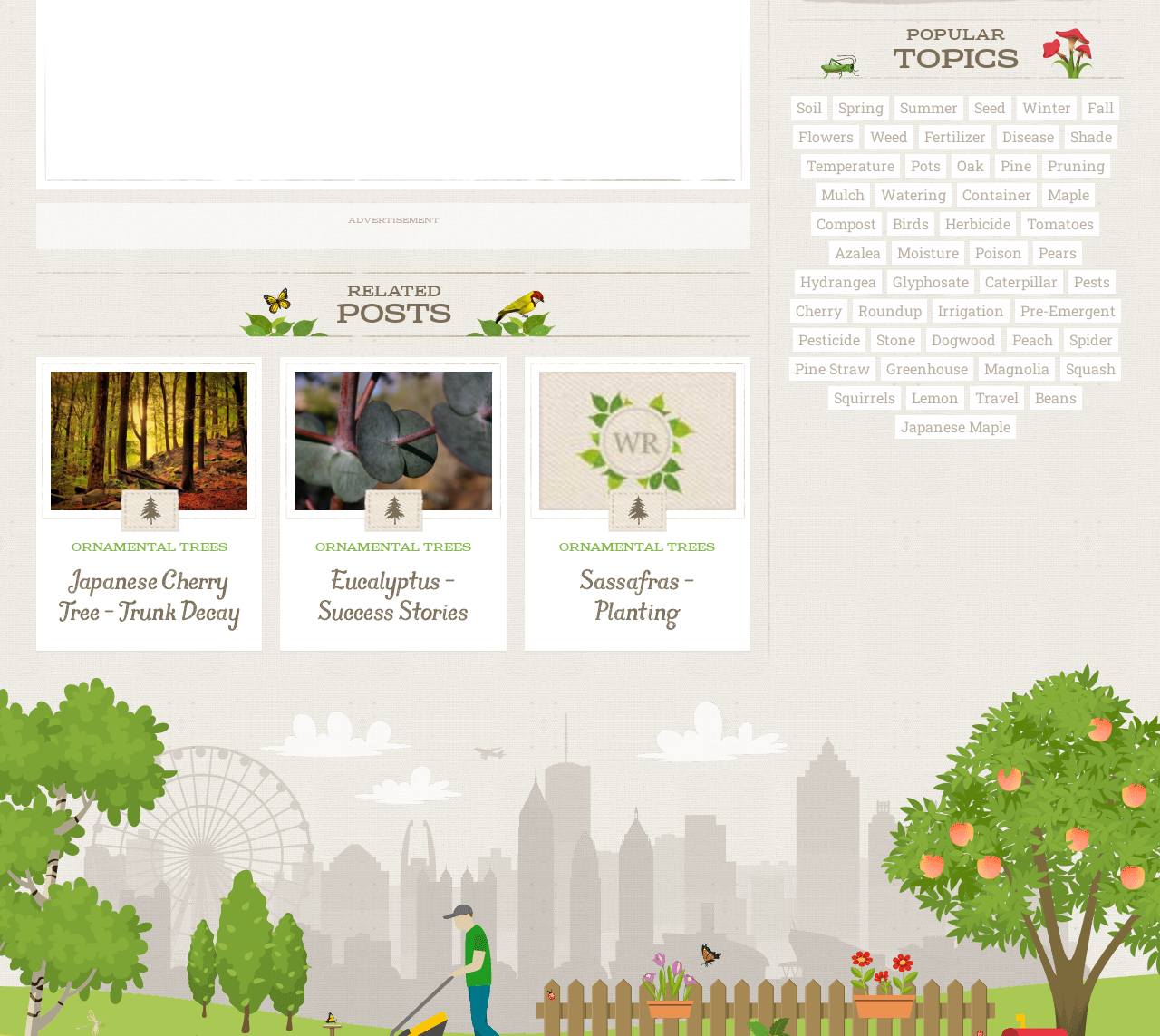What is the topic of the link 'Sassafras – Planting'?
Relying on the image, give a concise answer in one word or a brief phrase.

ORNAMENTAL TREES